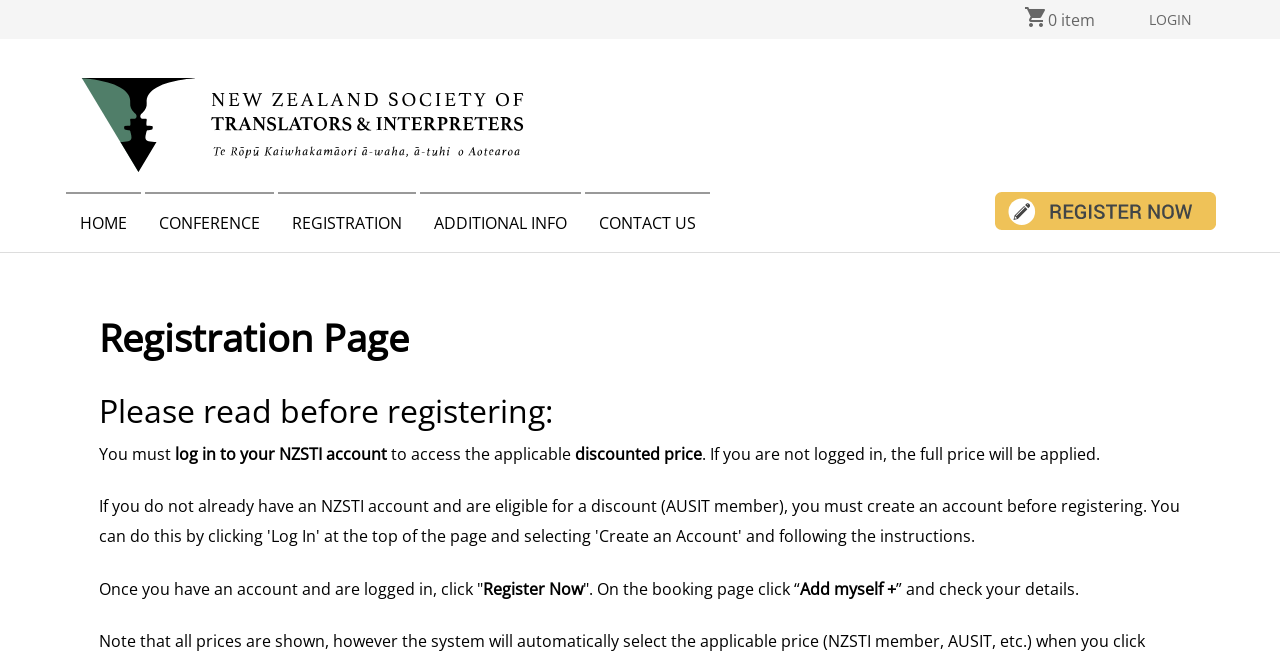Determine the bounding box for the UI element described here: "Create an Account".

[0.66, 0.466, 0.769, 0.499]